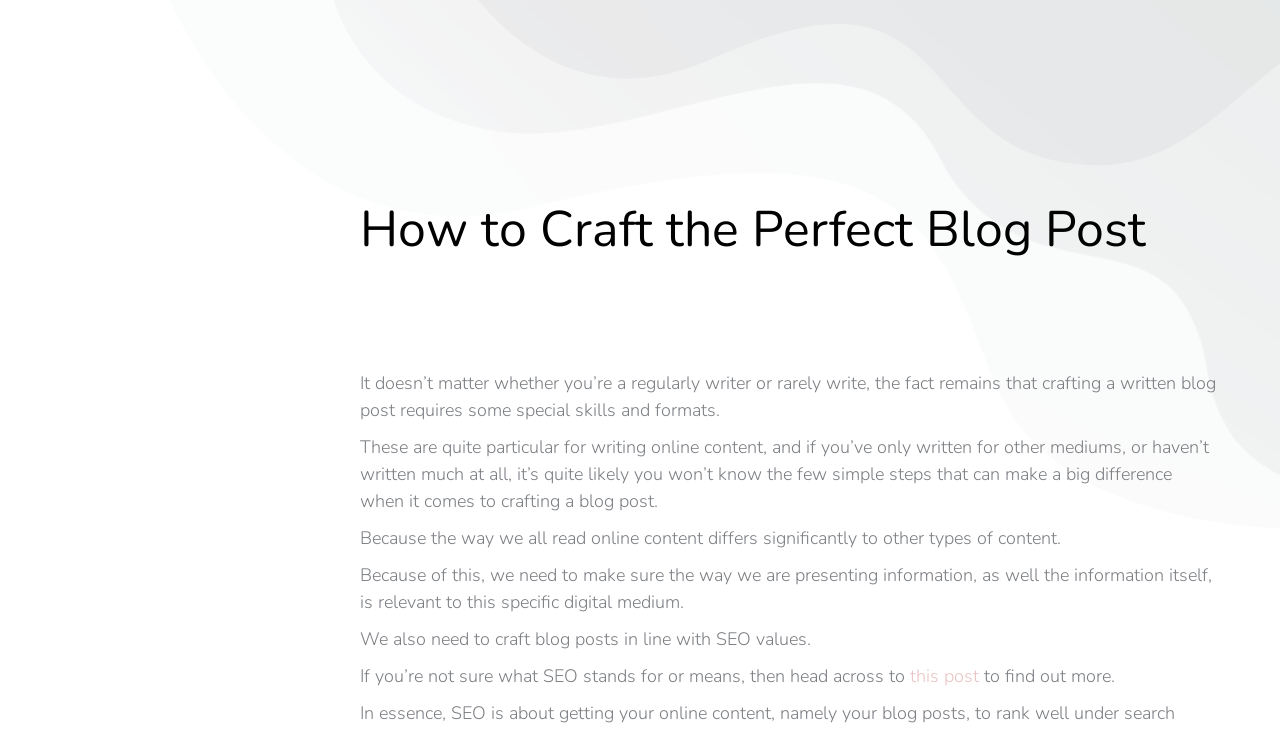Please give a succinct answer to the question in one word or phrase:
What is the relationship between SEO and blog posts?

in line with